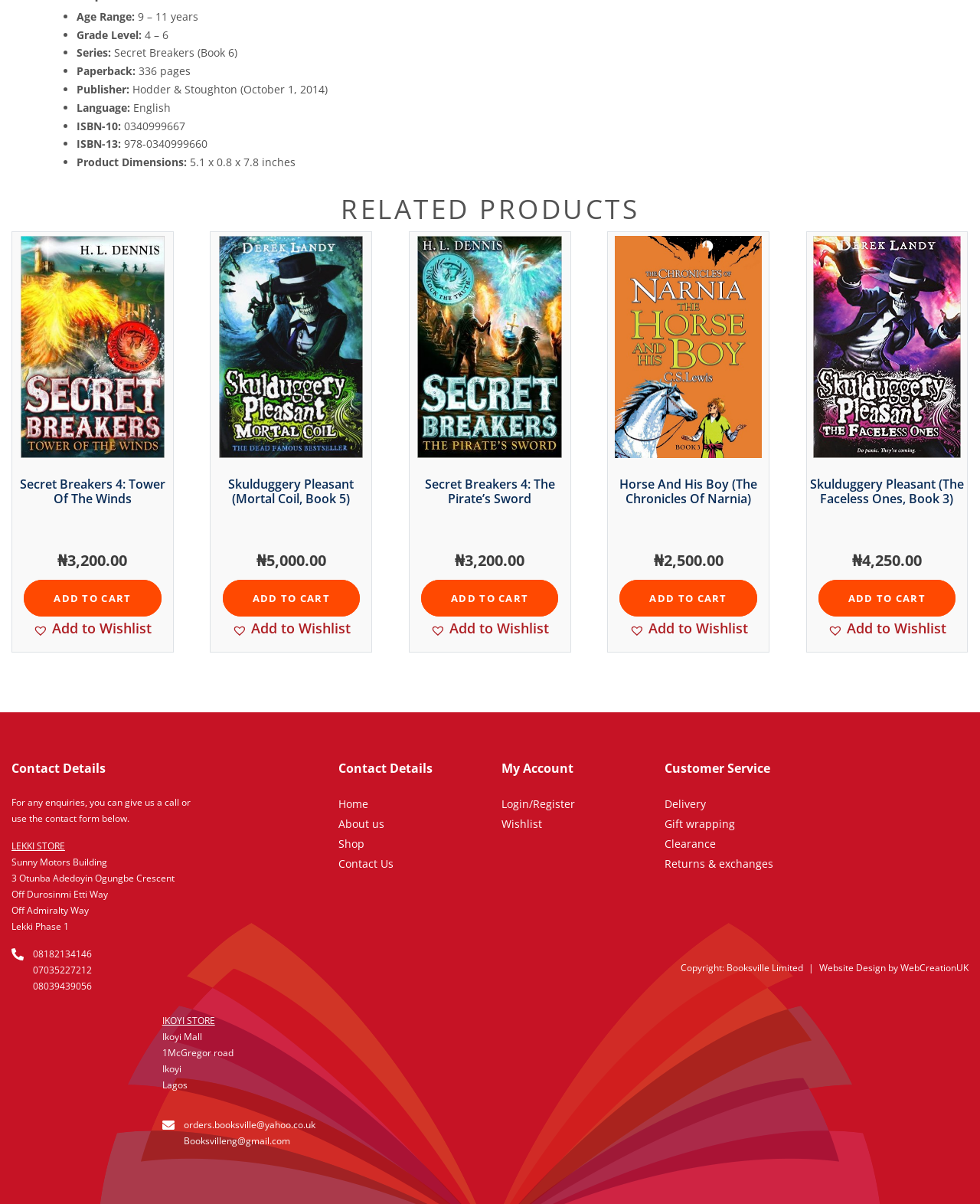Based on the image, please elaborate on the answer to the following question:
What is the age range of the book?

The age range of the book can be determined by looking at the 'Age Range:' section, which indicates that the book is suitable for children between 9 and 11 years old.